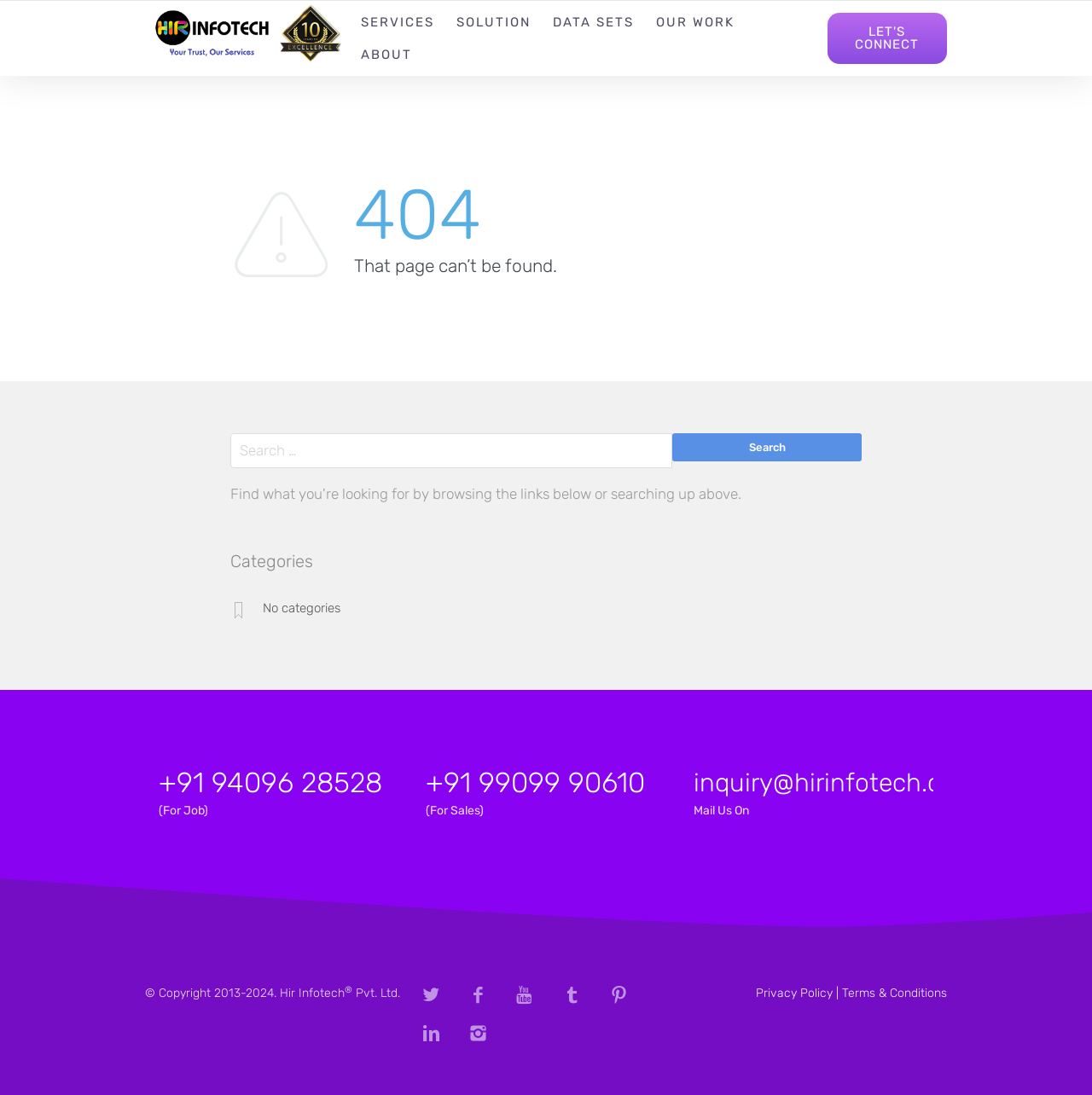Please determine the bounding box coordinates of the section I need to click to accomplish this instruction: "Check the ABOUT page".

[0.33, 0.043, 0.377, 0.057]